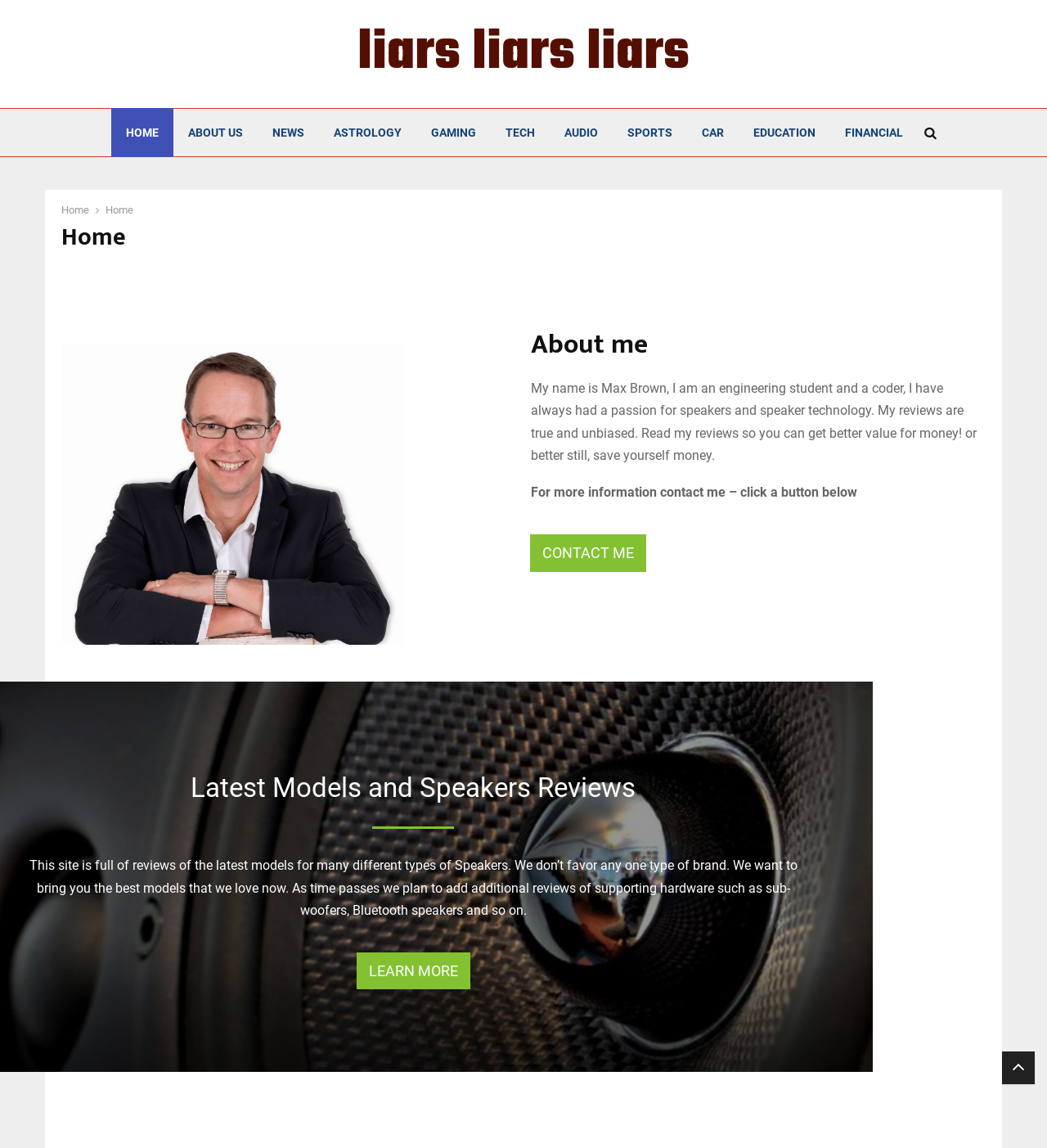Locate the bounding box coordinates of the UI element described by: "liars liars liars". Provide the coordinates as four float numbers between 0 and 1, formatted as [left, top, right, bottom].

[0.341, 0.021, 0.659, 0.073]